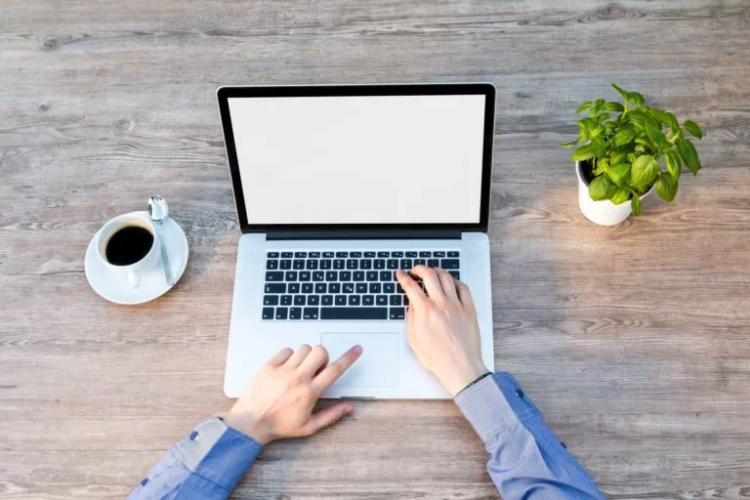Respond to the question below with a single word or phrase: What is the color of the plant?

Green